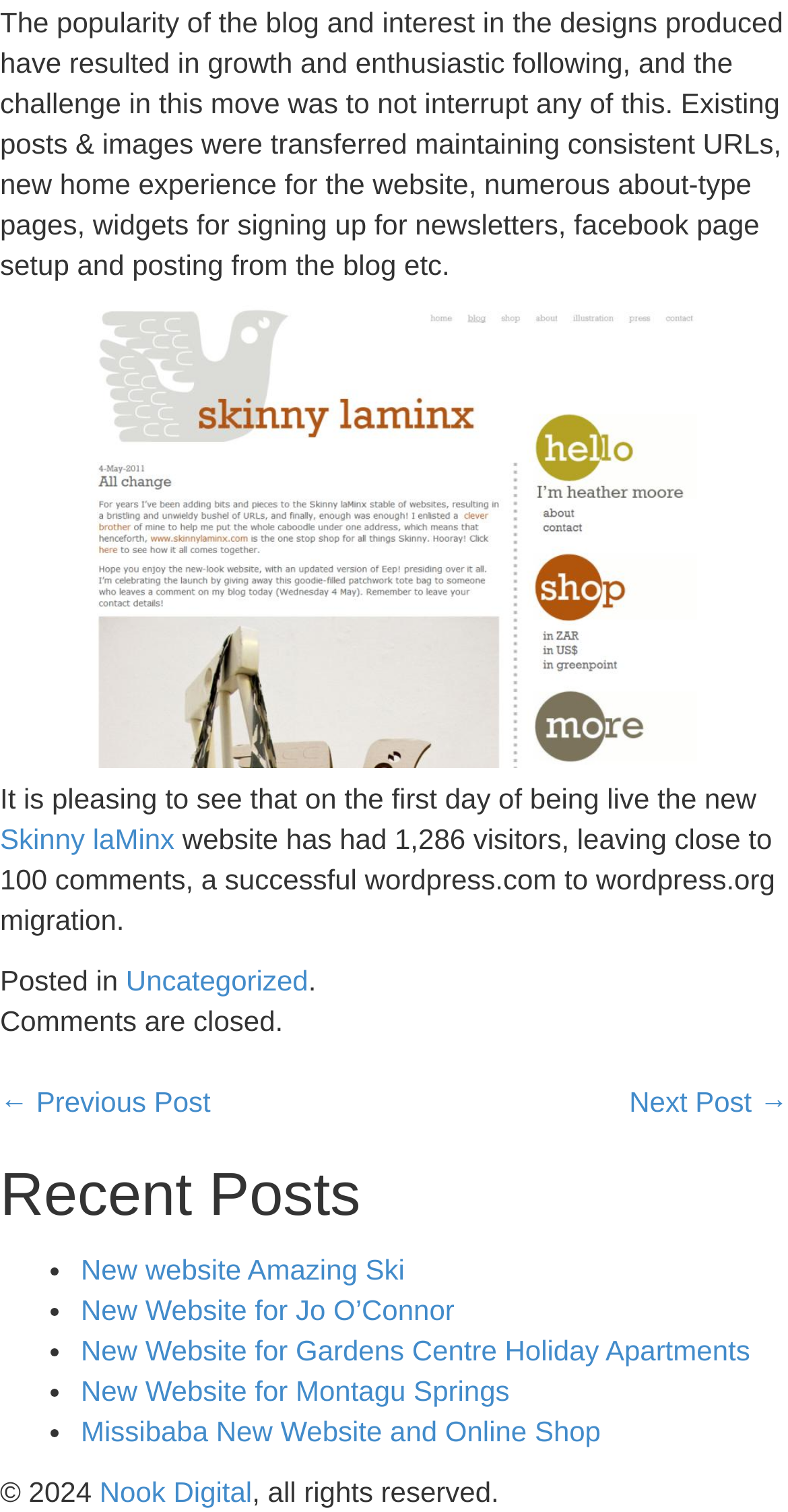Please provide the bounding box coordinates in the format (top-left x, top-left y, bottom-right x, bottom-right y). Remember, all values are floating point numbers between 0 and 1. What is the bounding box coordinate of the region described as: ← Previous Post

[0.0, 0.715, 0.267, 0.742]